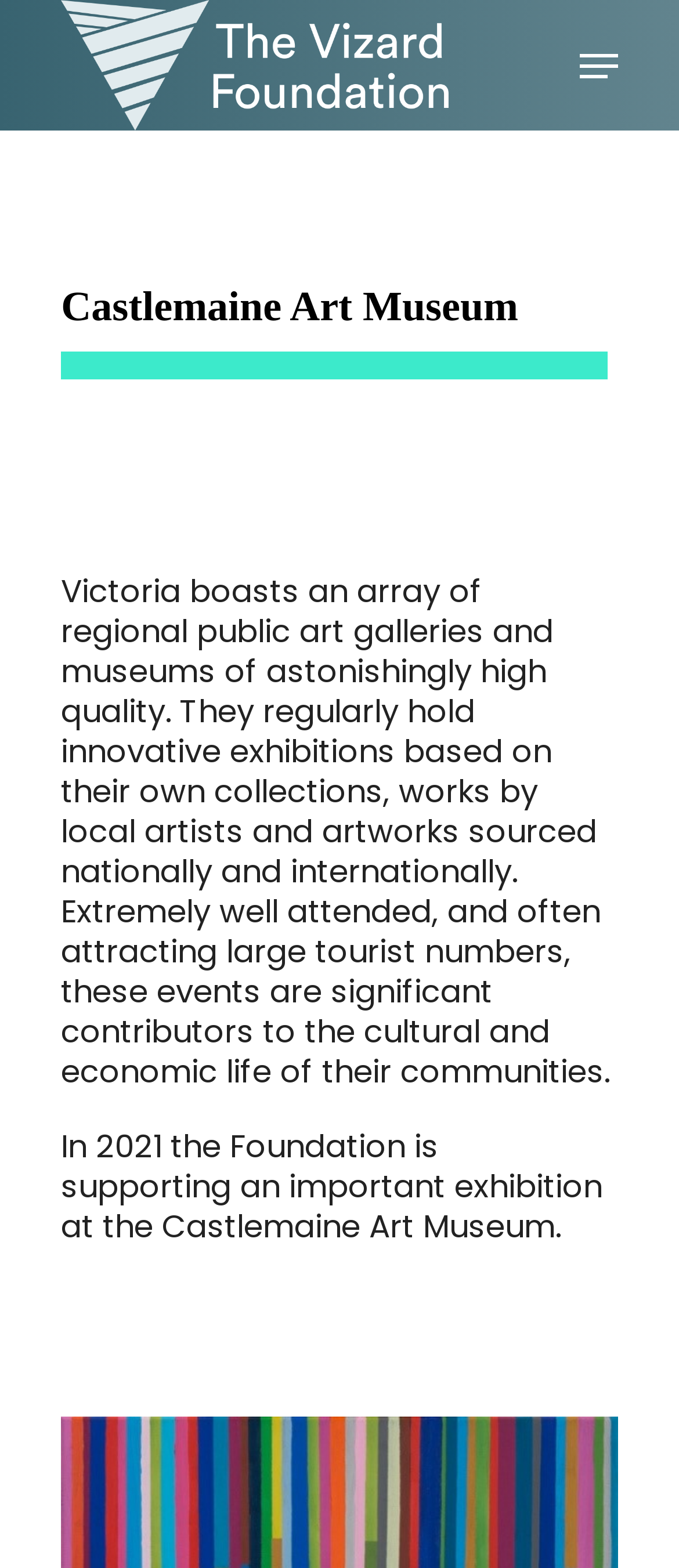How many paragraphs of text are there on the webpage?
Give a one-word or short phrase answer based on the image.

2